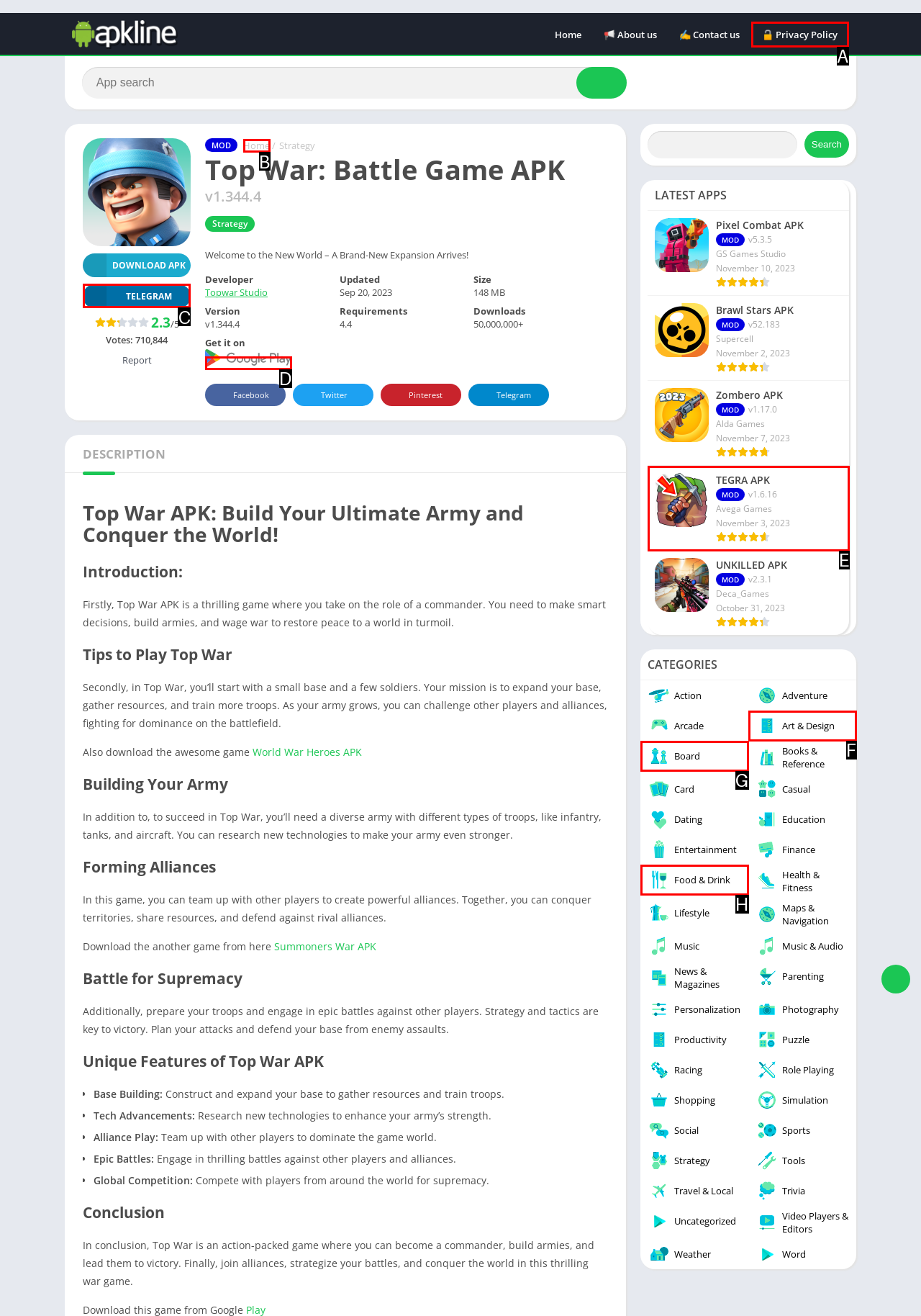Determine the appropriate lettered choice for the task: Visit Telegram. Reply with the correct letter.

C